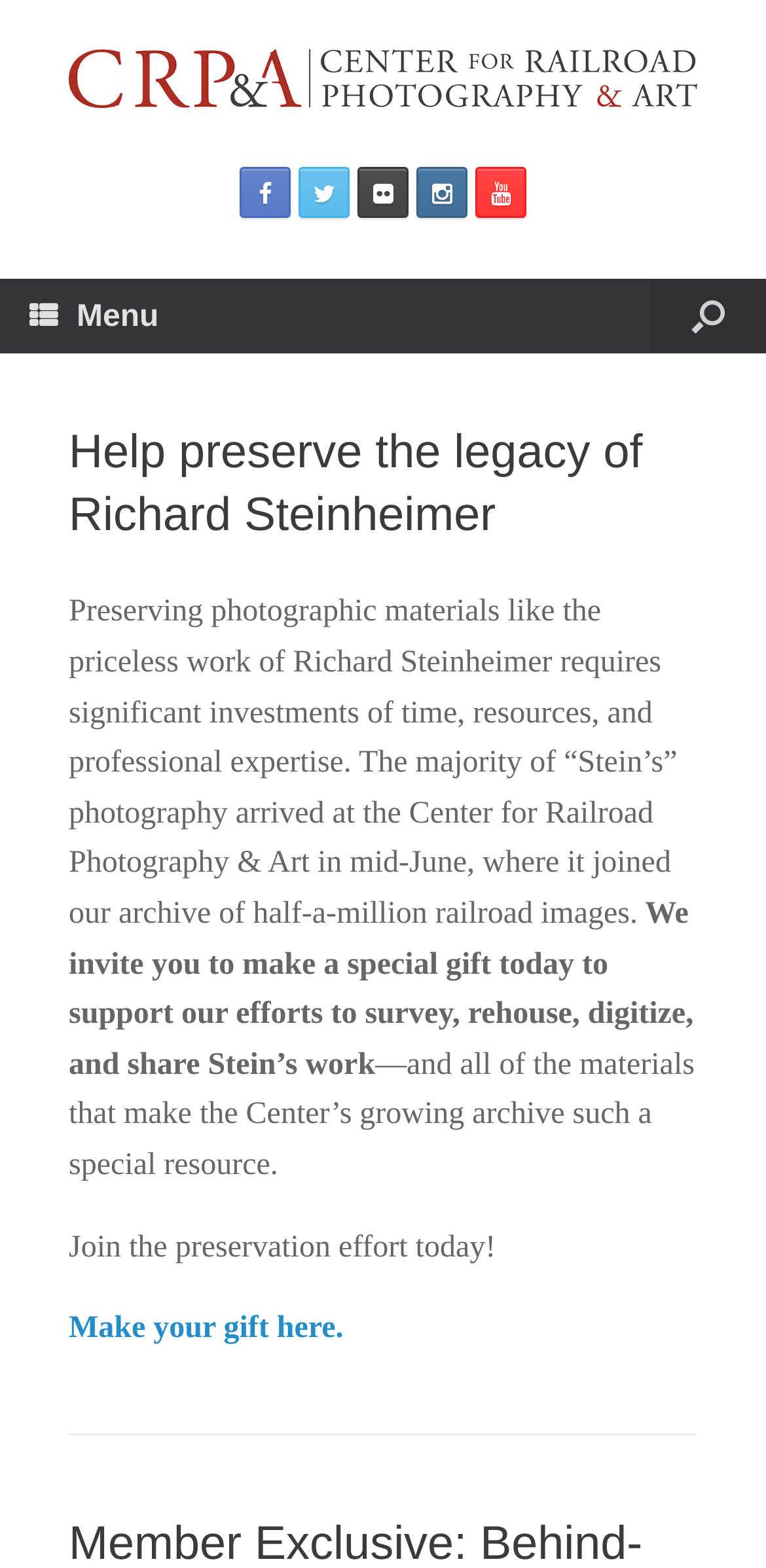Find the bounding box coordinates for the area you need to click to carry out the instruction: "Click the menu button". The coordinates should be four float numbers between 0 and 1, indicated as [left, top, right, bottom].

[0.0, 0.177, 0.246, 0.225]